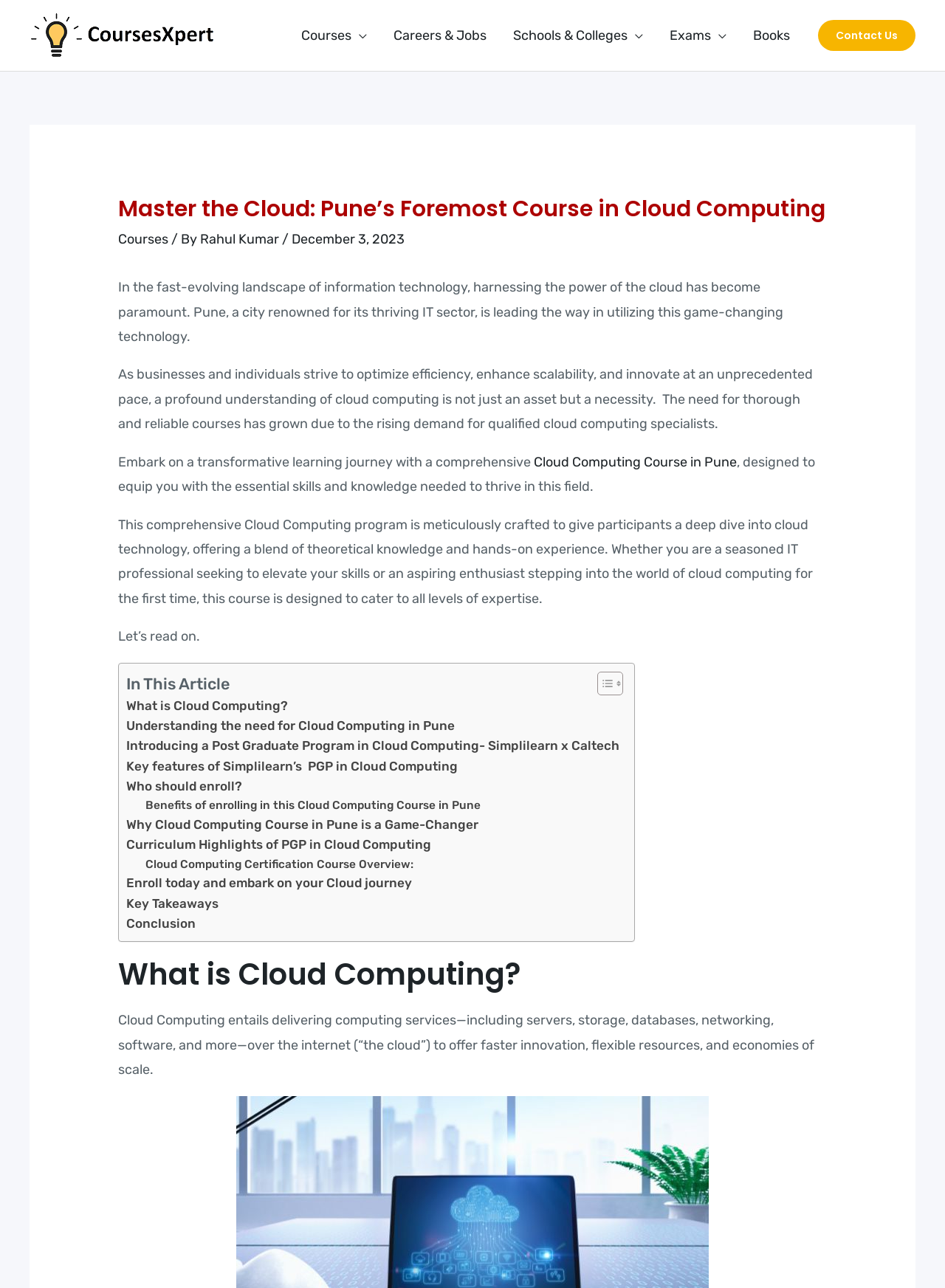Refer to the image and provide a thorough answer to this question:
What is the main topic of the article?

The main topic of the article is Cloud Computing, which is evident from the heading 'Master the Cloud: Pune’s Foremost Course in Cloud Computing' and the content of the article.